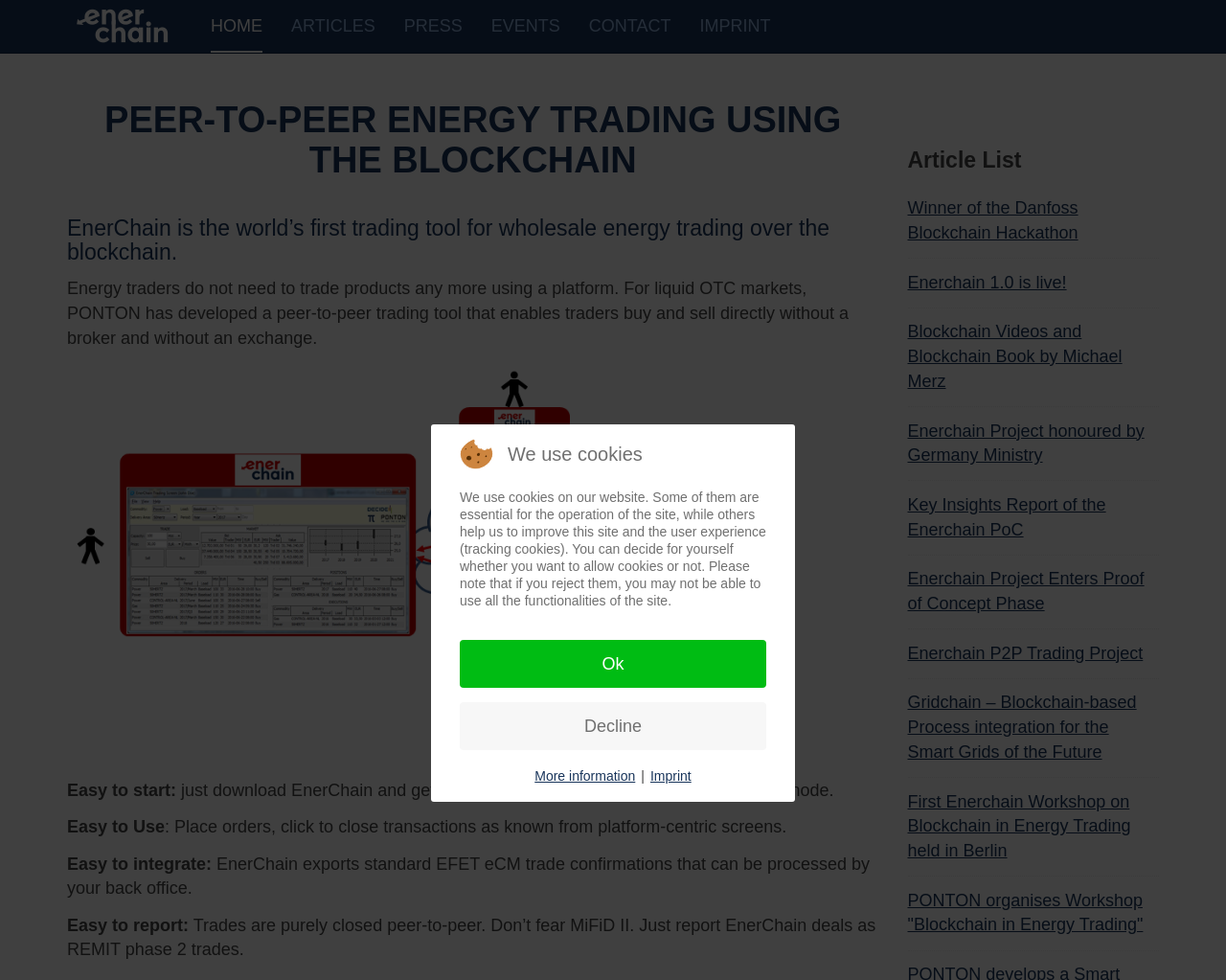Extract the bounding box coordinates of the UI element described: "Decline". Provide the coordinates in the format [left, top, right, bottom] with values ranging from 0 to 1.

[0.375, 0.717, 0.625, 0.766]